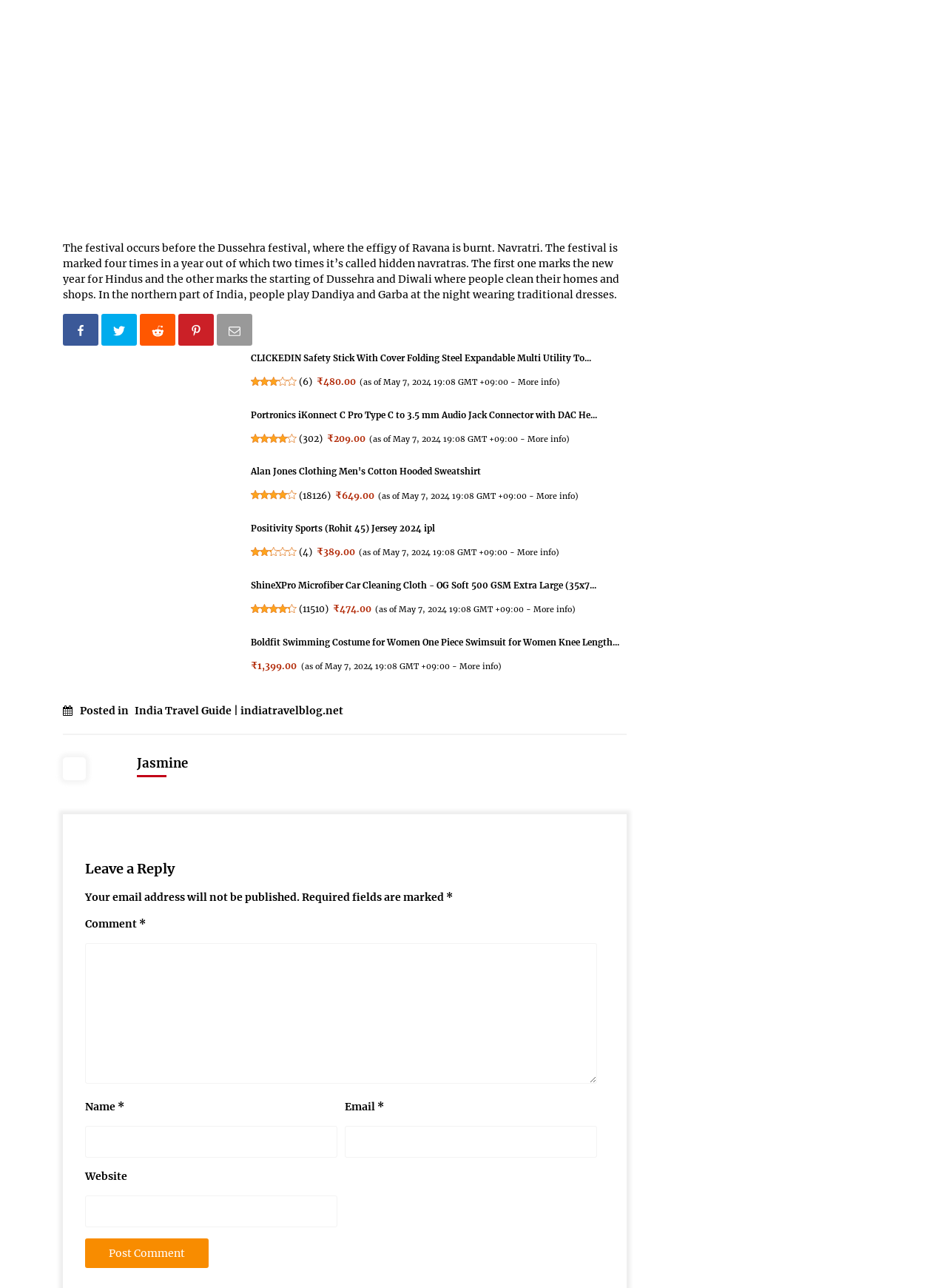Indicate the bounding box coordinates of the clickable region to achieve the following instruction: "Check out Portronics iKonnect C Pro Type C to 3.5 mm Audio Jack Connector with DAC He...."

[0.265, 0.318, 0.631, 0.326]